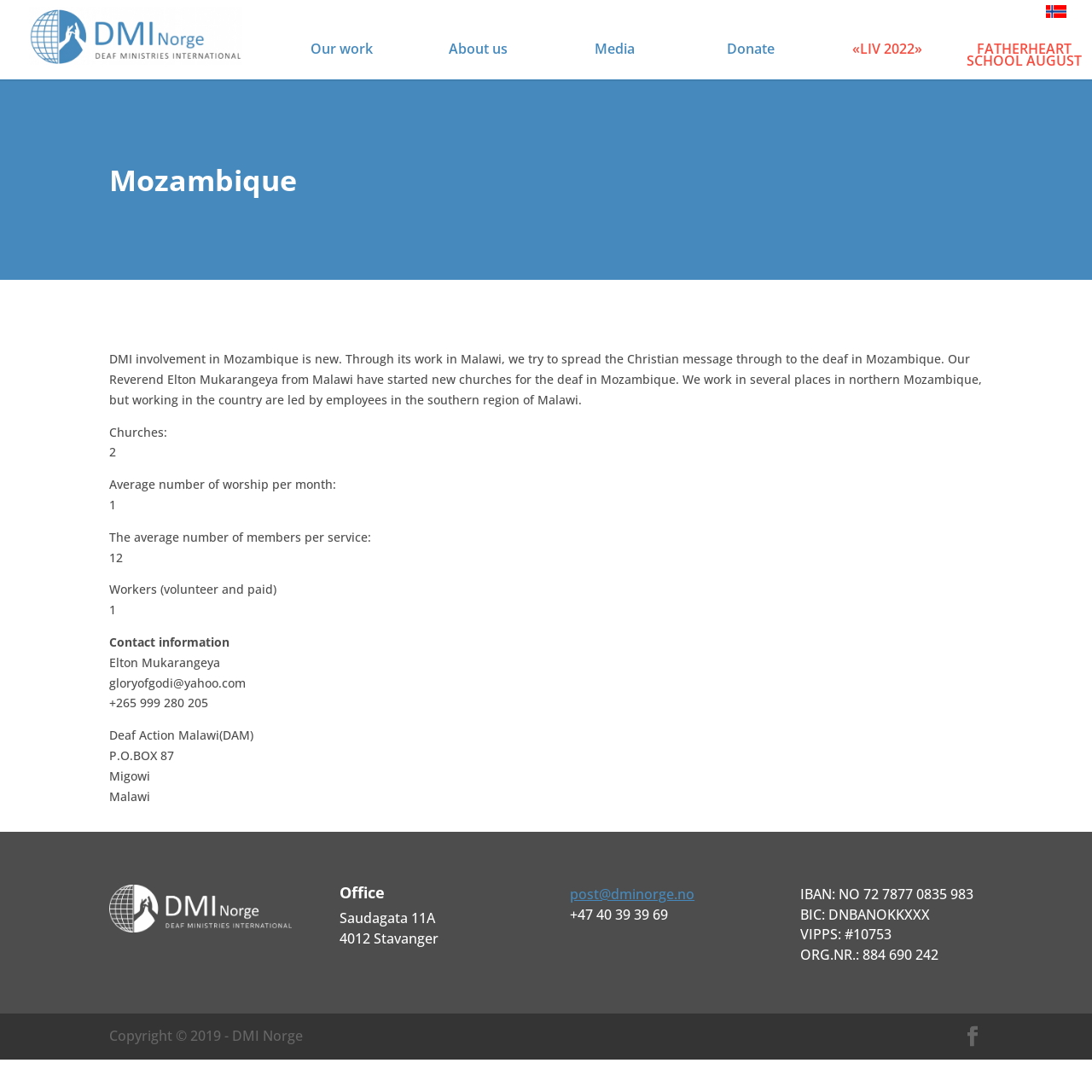Answer the question below with a single word or a brief phrase: 
How many churches are there in Mozambique?

2